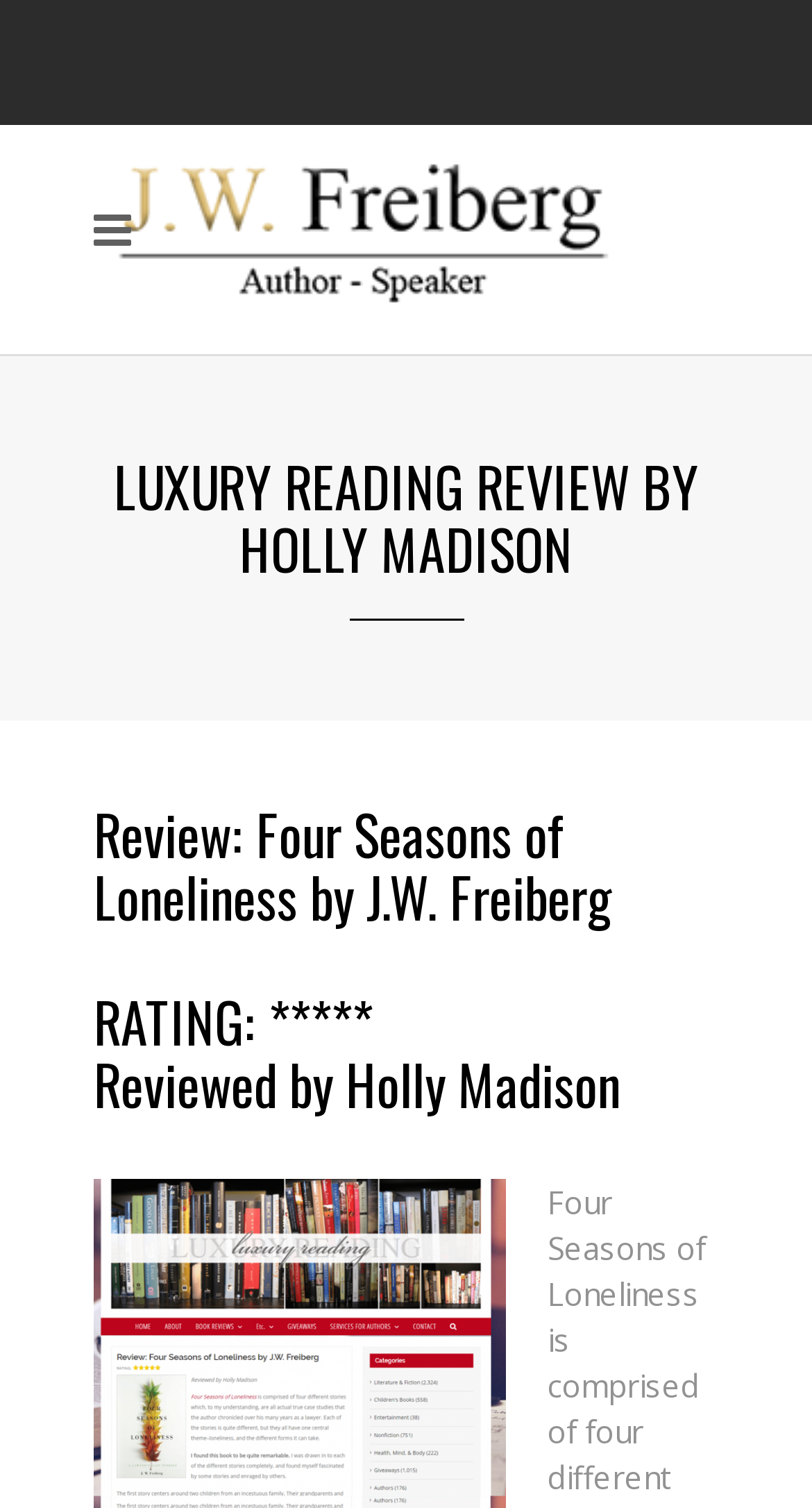Describe all the significant parts and information present on the webpage.

The webpage is a book review page, specifically for "Four Seasons Of Loneliness" by author J.W. Freiberg. At the top-left corner, there is a logo image. Below the logo, there is a heading that reads "LUXURY READING REVIEW BY HOLLY MADISON", which spans most of the page width. 

Underneath this heading, there is a review heading that states "Review: Four Seasons of Loneliness by J.W. Freiberg". This is followed by a rating heading that displays "RATING: ***** Reviewed by Holly Madison". 

Finally, there is another heading below the rating, but it does not contain any text. The overall structure of the page is divided into sections using layout tables, with the main content organized in a hierarchical manner.